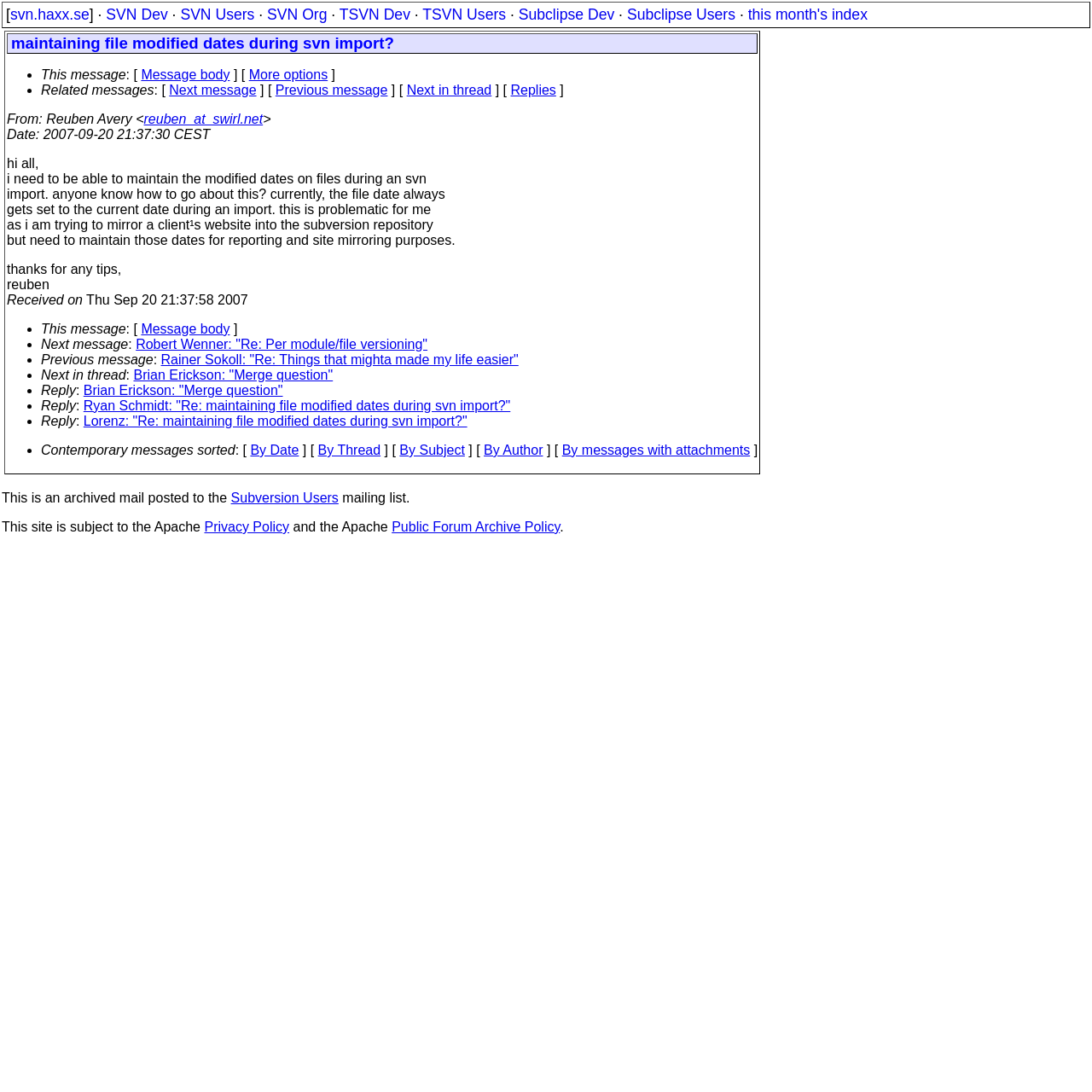Locate the bounding box of the UI element described by: "Replies" in the given webpage screenshot.

[0.468, 0.076, 0.509, 0.089]